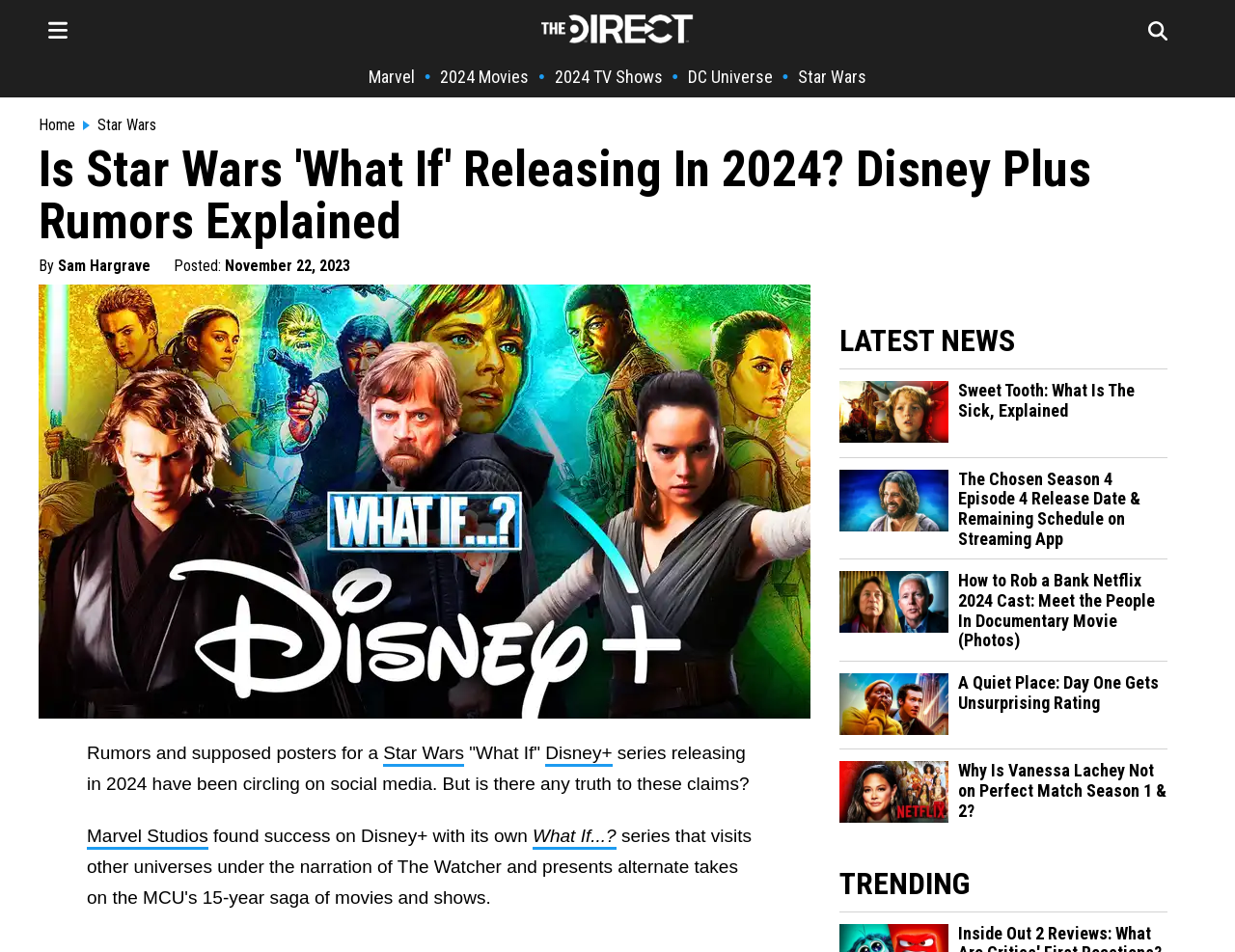What is the logo above the 'The Direct Homepage' link?
Based on the image, give a concise answer in the form of a single word or short phrase.

The Direct Logo